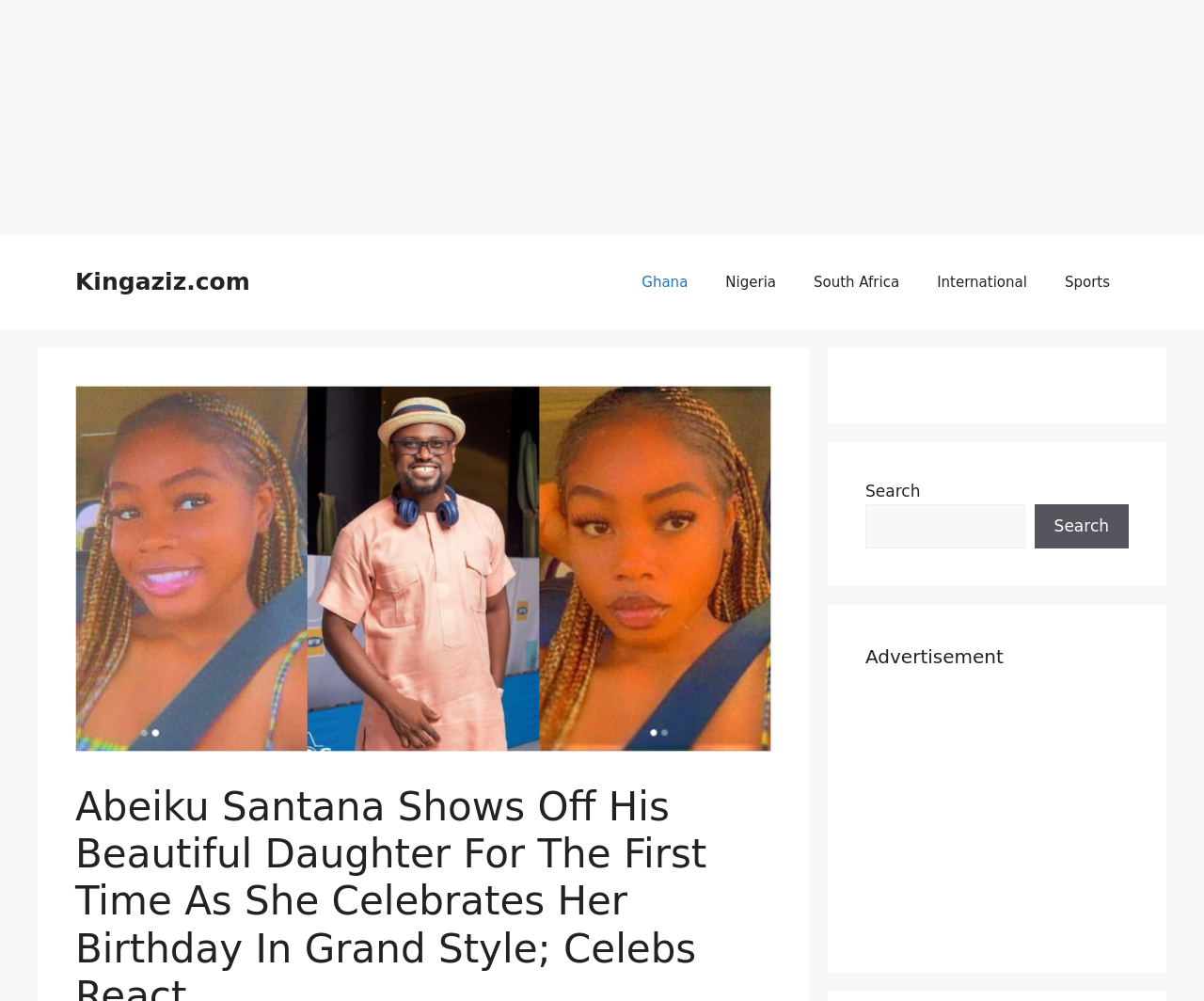What is the purpose of the search box?
Using the image as a reference, answer the question in detail.

I inferred the purpose of the search box by looking at the static text 'Search' and the searchbox element, which suggests that users can input text to search for something on the website.